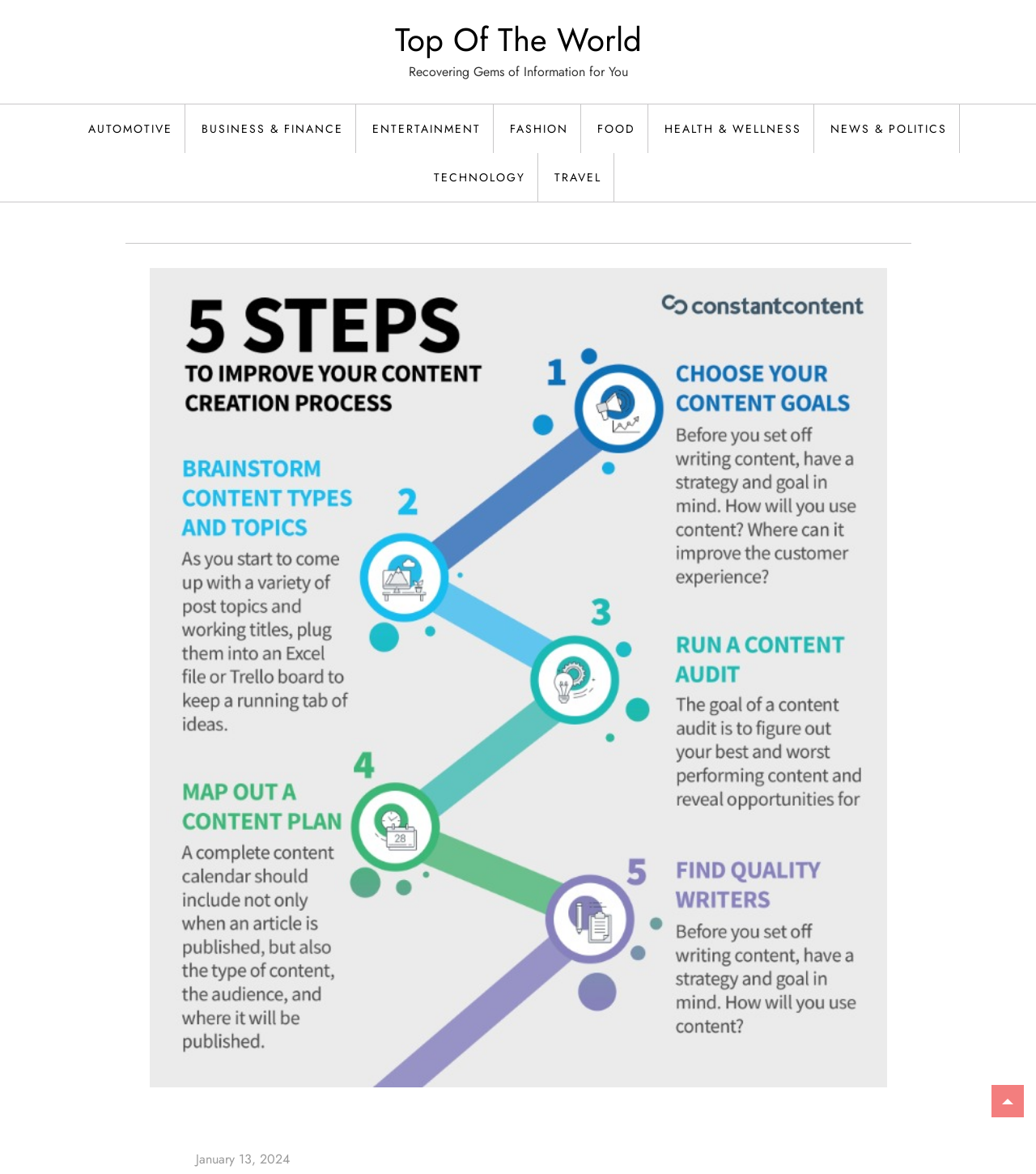From the screenshot, find the bounding box of the UI element matching this description: "Food". Supply the bounding box coordinates in the form [left, top, right, bottom], each a float between 0 and 1.

[0.565, 0.089, 0.626, 0.13]